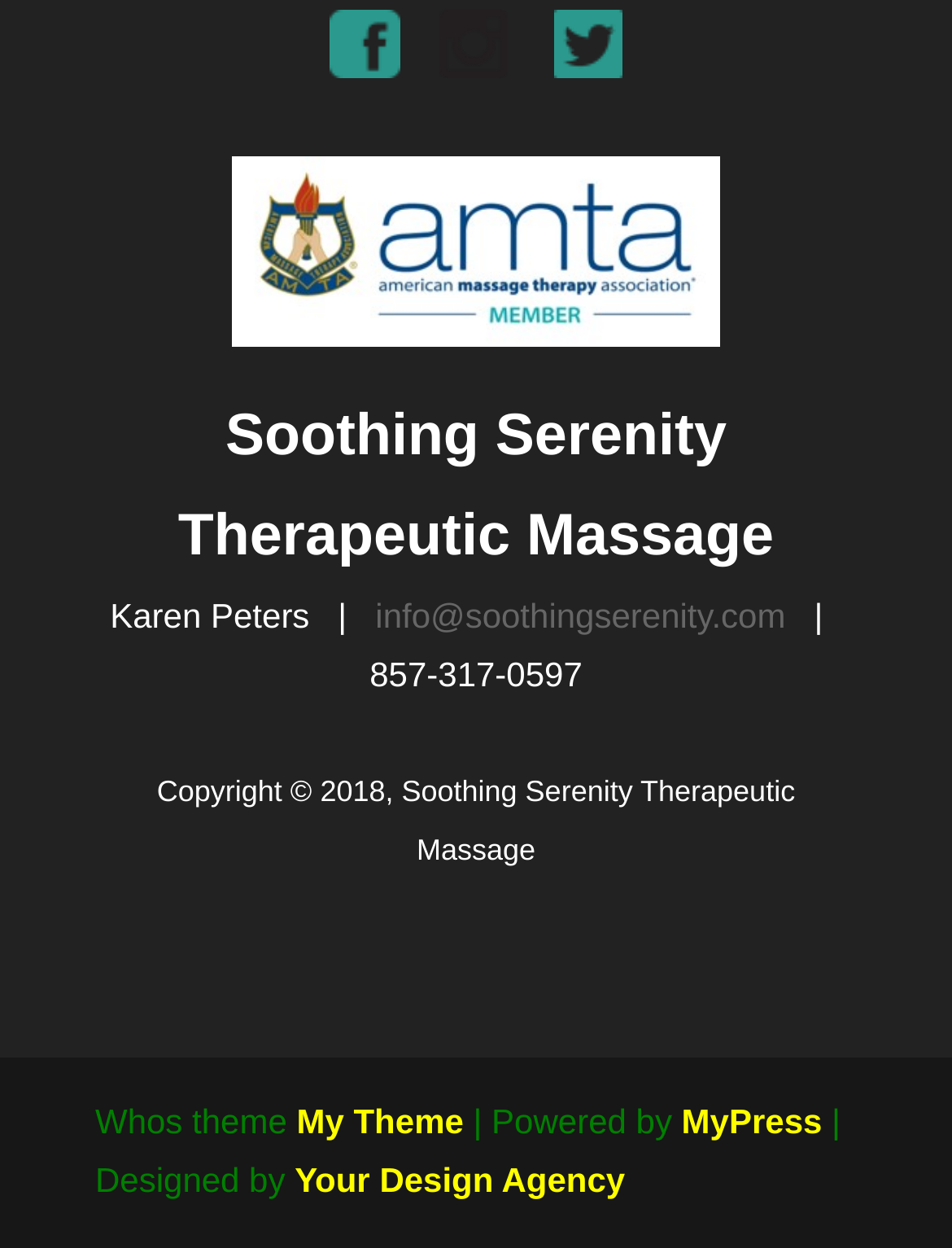Please provide a one-word or phrase answer to the question: 
What is the phone number of the massage therapist?

857-317-0597